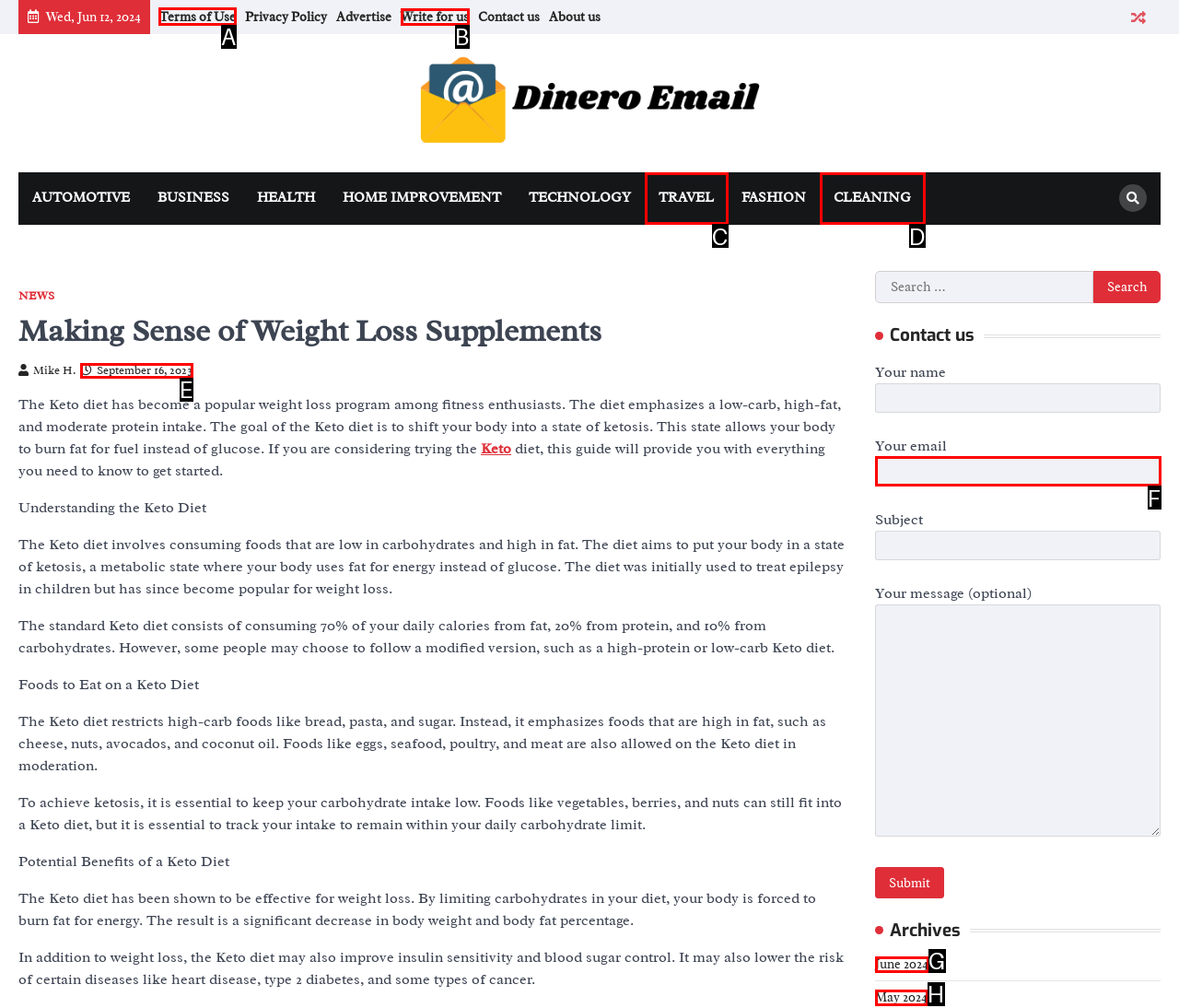Tell me which letter corresponds to the UI element that should be clicked to fulfill this instruction: Click on the 'Terms of Use' link
Answer using the letter of the chosen option directly.

A